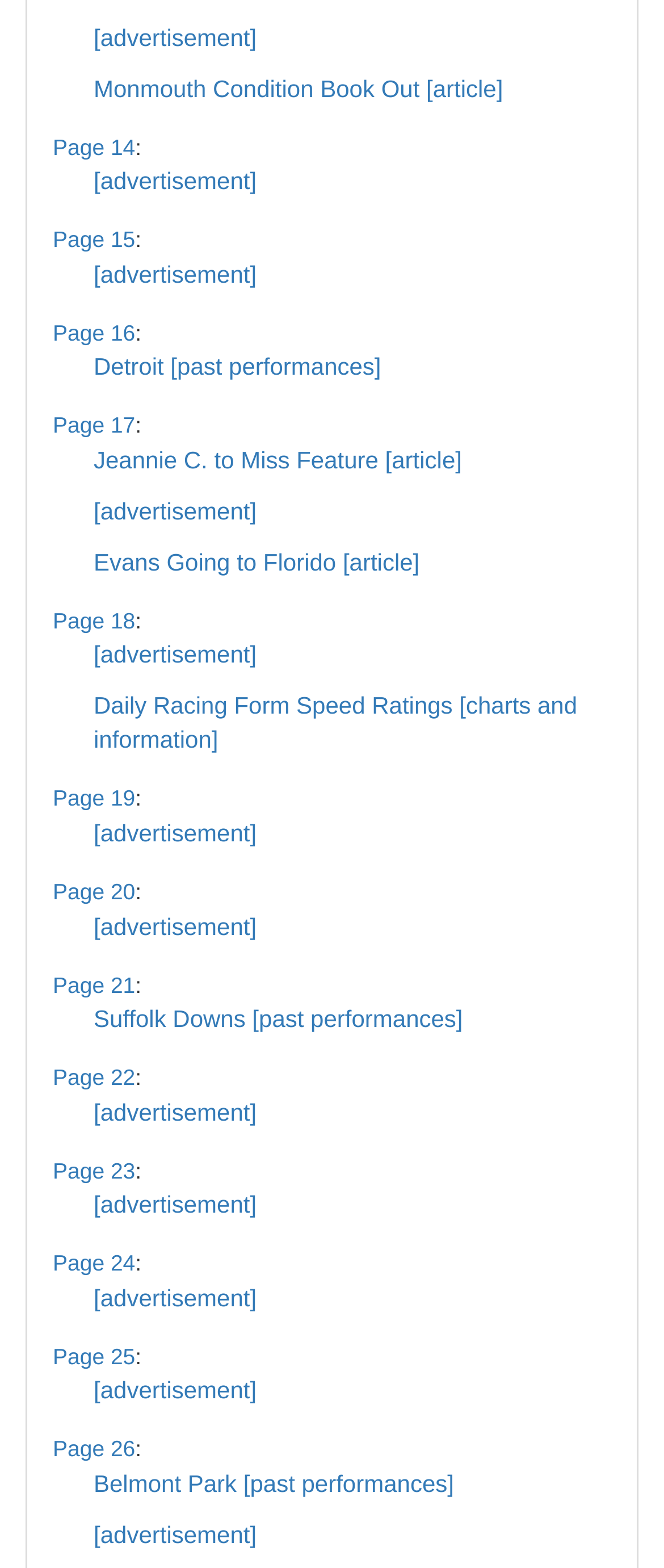How many links are there on the webpage?
Look at the screenshot and respond with a single word or phrase.

More than 30